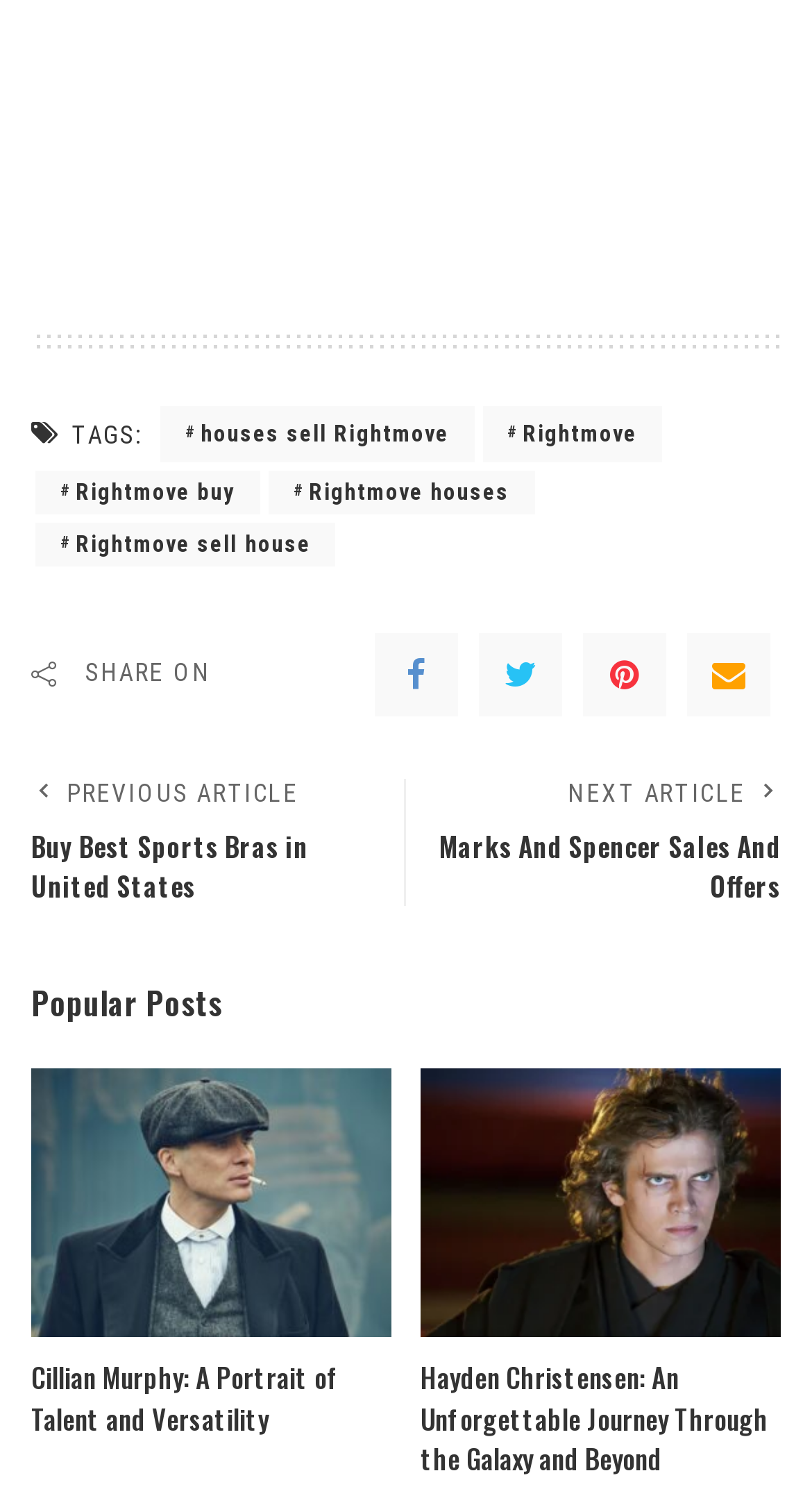Please identify the bounding box coordinates of the element's region that should be clicked to execute the following instruction: "Click on the link to houses sell on Rightmove". The bounding box coordinates must be four float numbers between 0 and 1, i.e., [left, top, right, bottom].

[0.197, 0.269, 0.584, 0.307]